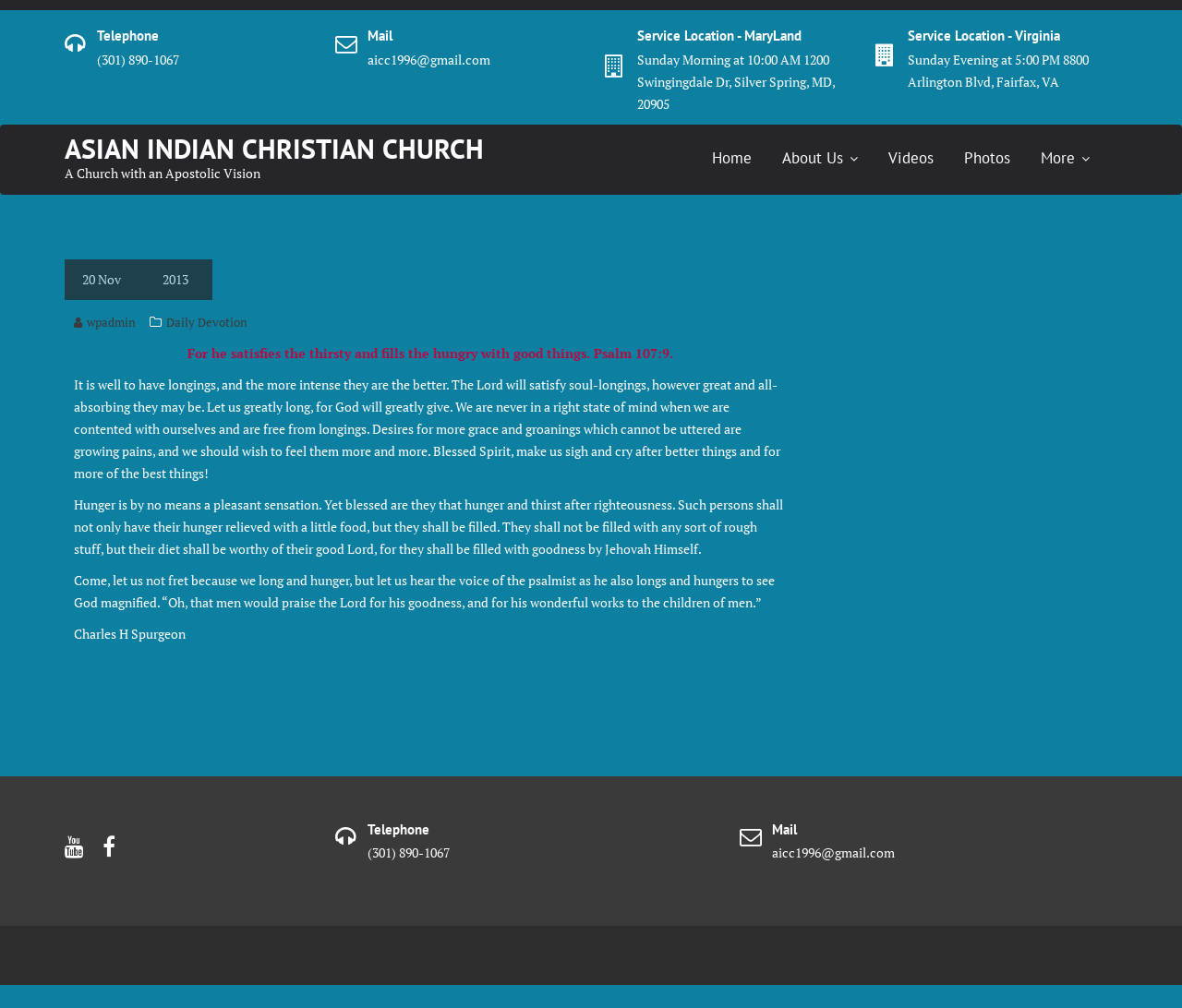What is the location of the Sunday Morning service in Maryland?
Please provide a comprehensive answer based on the contents of the image.

I found the location by looking at the 'Service Location - MaryLand' heading and the corresponding StaticText element, which contains the address.